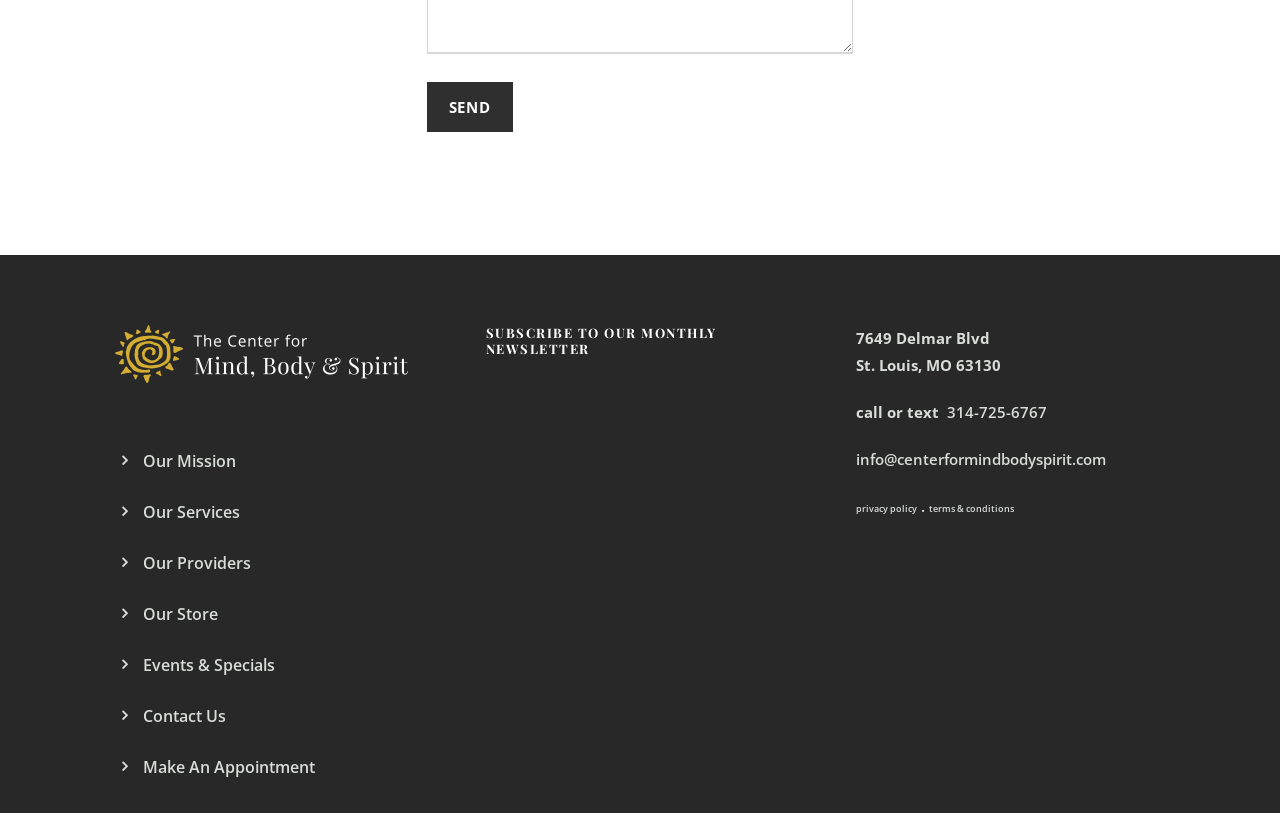Provide your answer in a single word or phrase: 
How many links are there in the navigation menu?

7